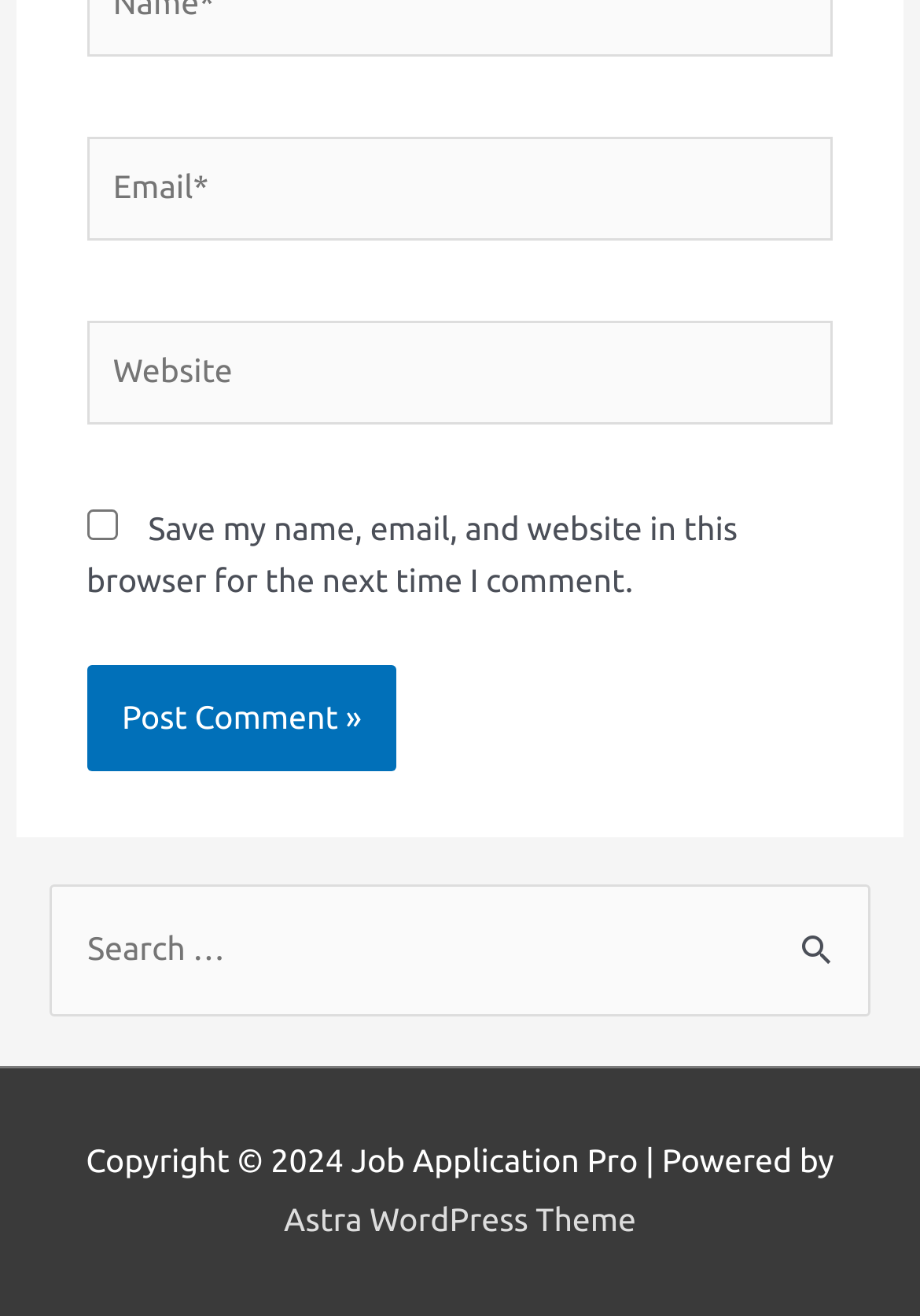Using the element description: "parent_node: Website name="url" placeholder="Website"", determine the bounding box coordinates. The coordinates should be in the format [left, top, right, bottom], with values between 0 and 1.

[0.094, 0.244, 0.906, 0.323]